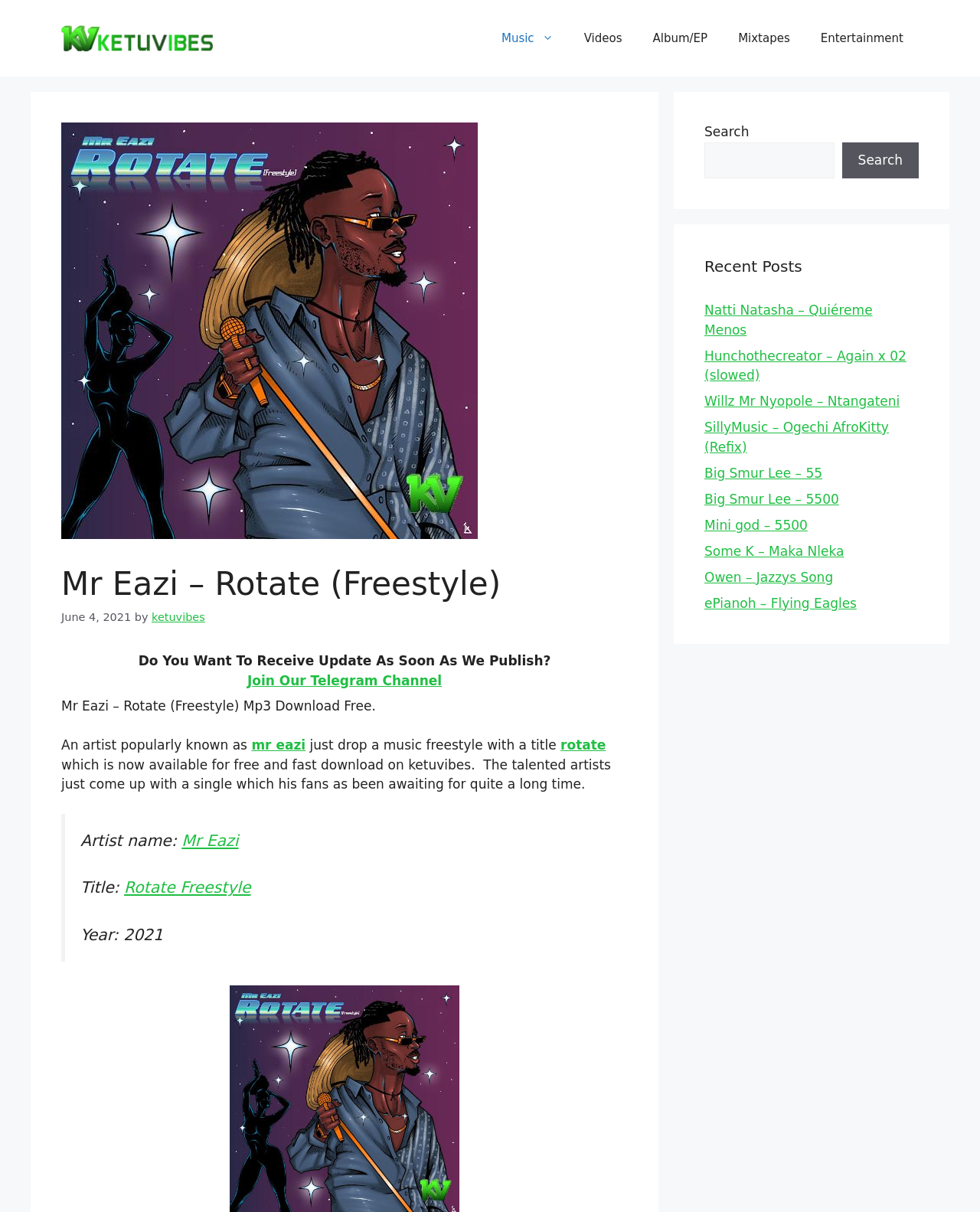Highlight the bounding box coordinates of the element you need to click to perform the following instruction: "Click on the 'Music' link."

[0.496, 0.013, 0.58, 0.051]